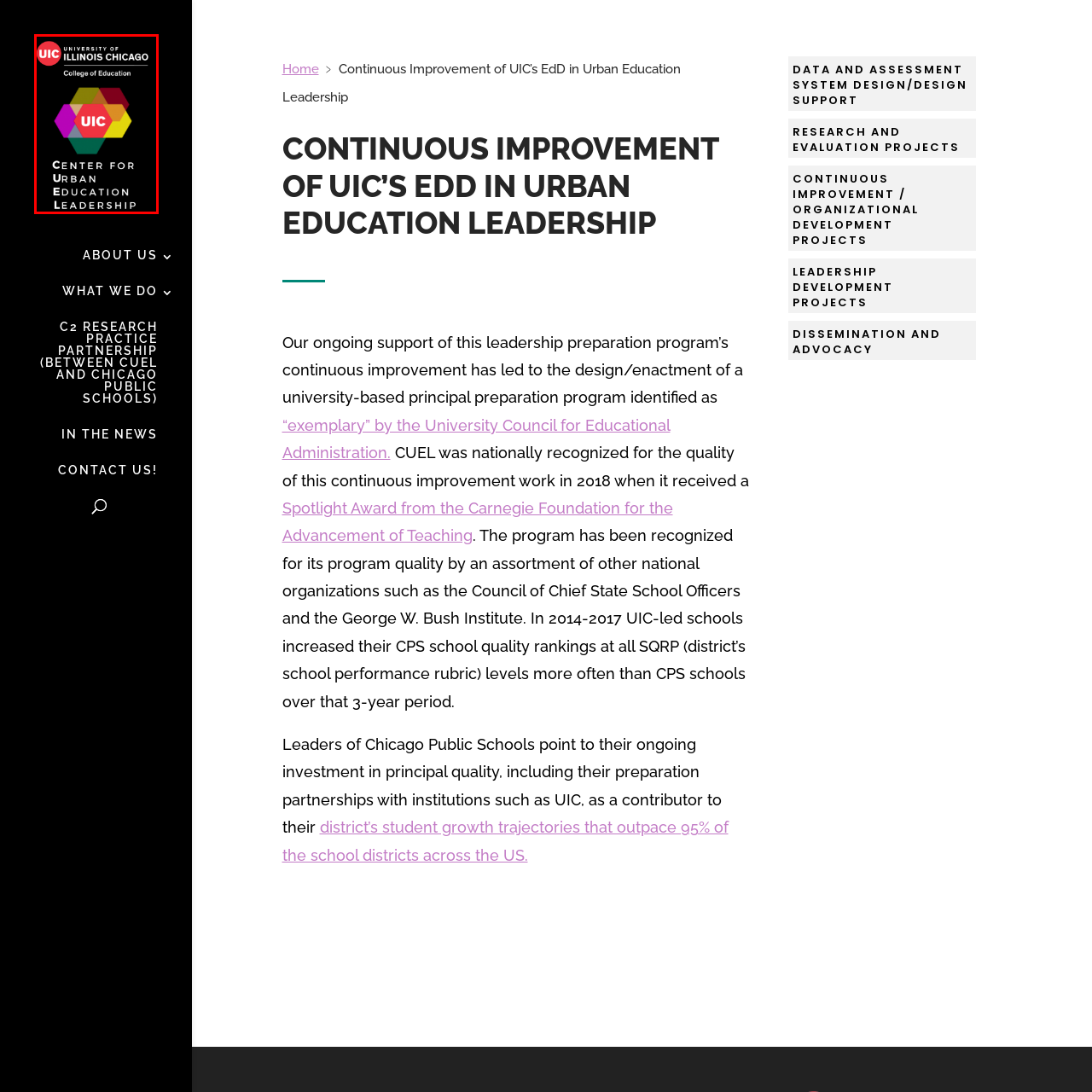Examine the image highlighted by the red boundary, What is the full name of the center? Provide your answer in a single word or phrase.

Center for Urban Education Leadership